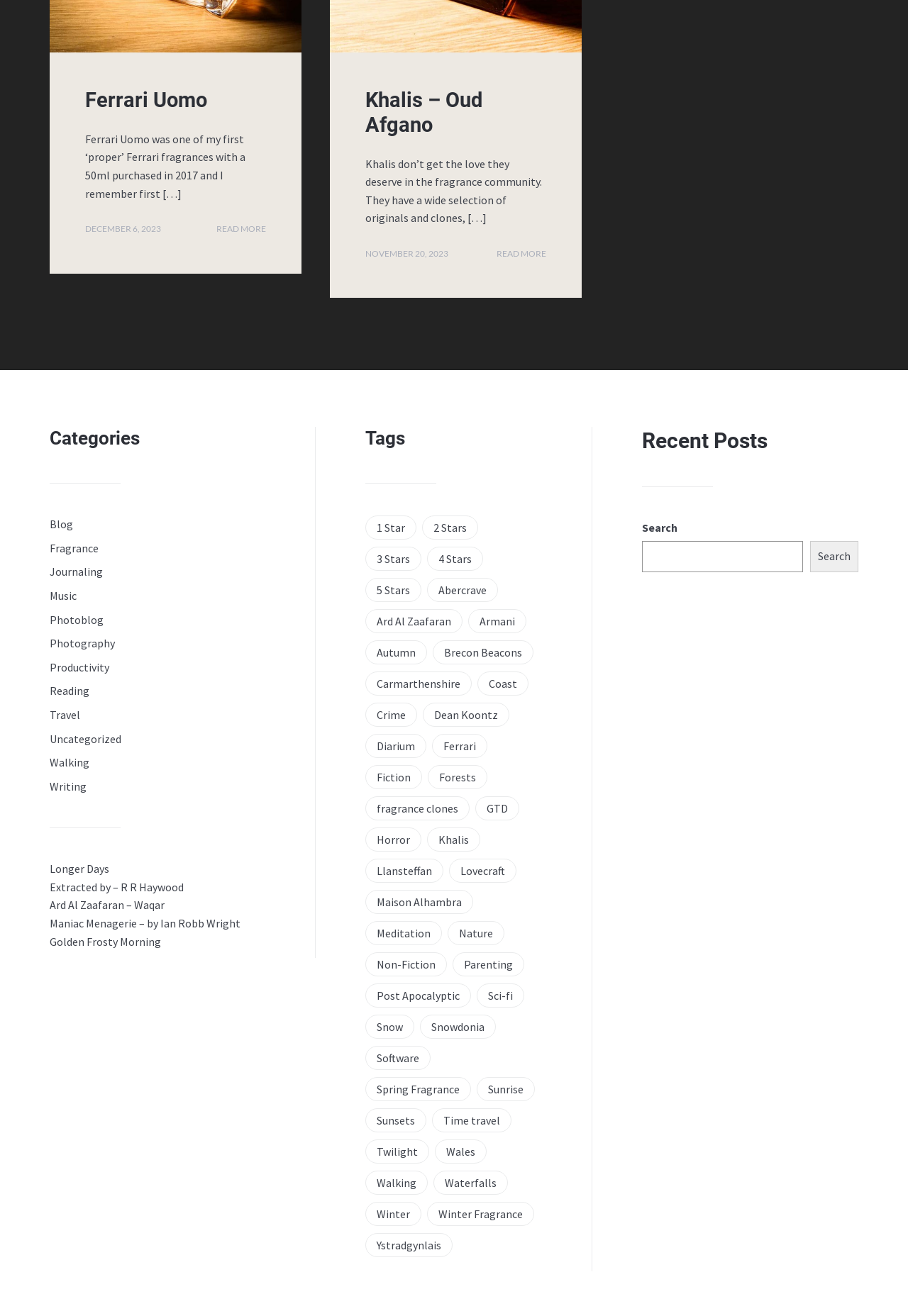Please mark the bounding box coordinates of the area that should be clicked to carry out the instruction: "View the 'Categories' section".

[0.055, 0.325, 0.292, 0.343]